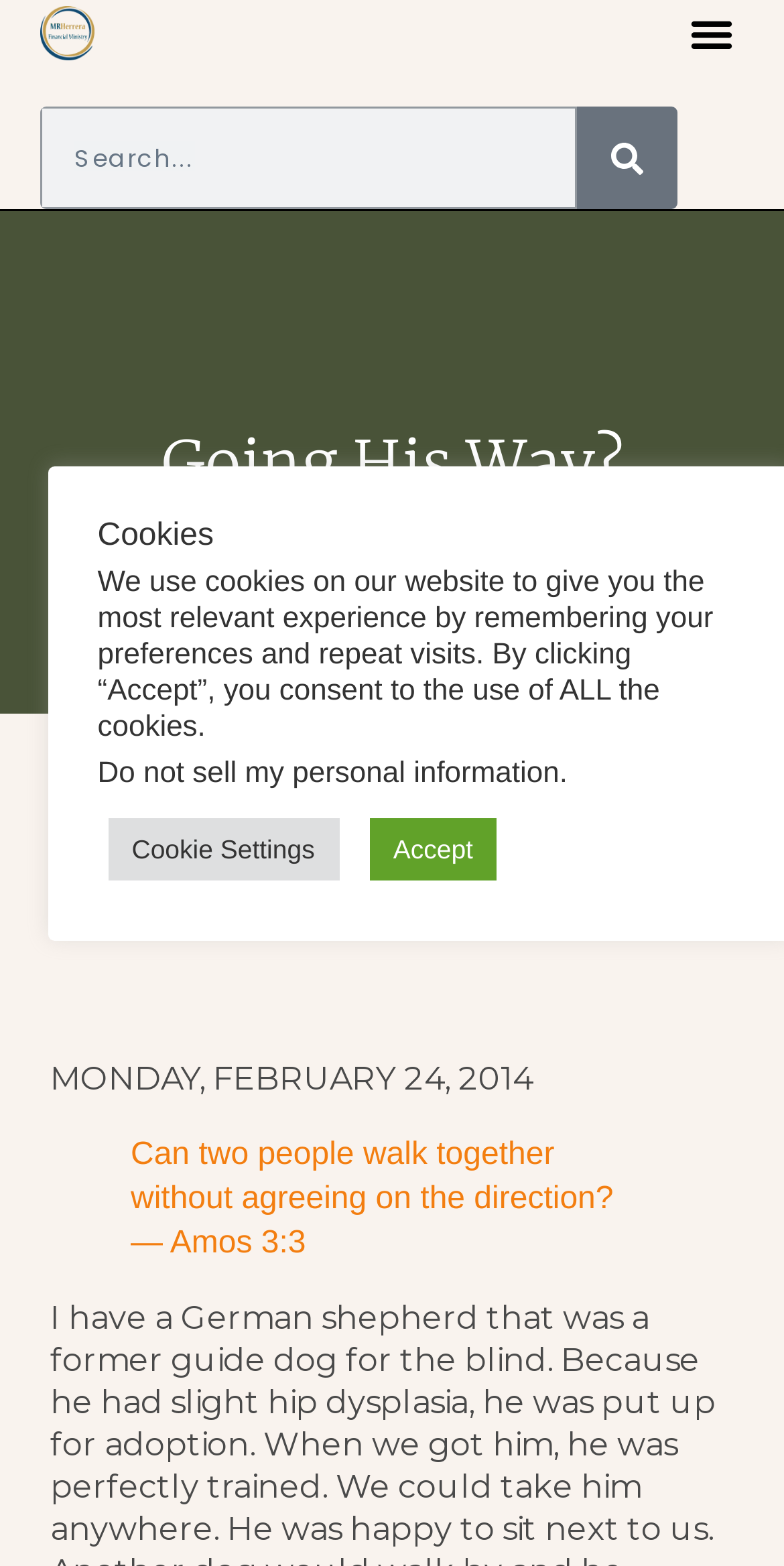What is the quote in the blockquote section?
Please craft a detailed and exhaustive response to the question.

The blockquote section is located in the middle of the webpage, and it contains a quote from Amos 3:3, which says 'Can two people walk together without agreeing on the direction?' The quote is enclosed in a blockquote element with a bounding box of [0.167, 0.723, 0.833, 0.807].